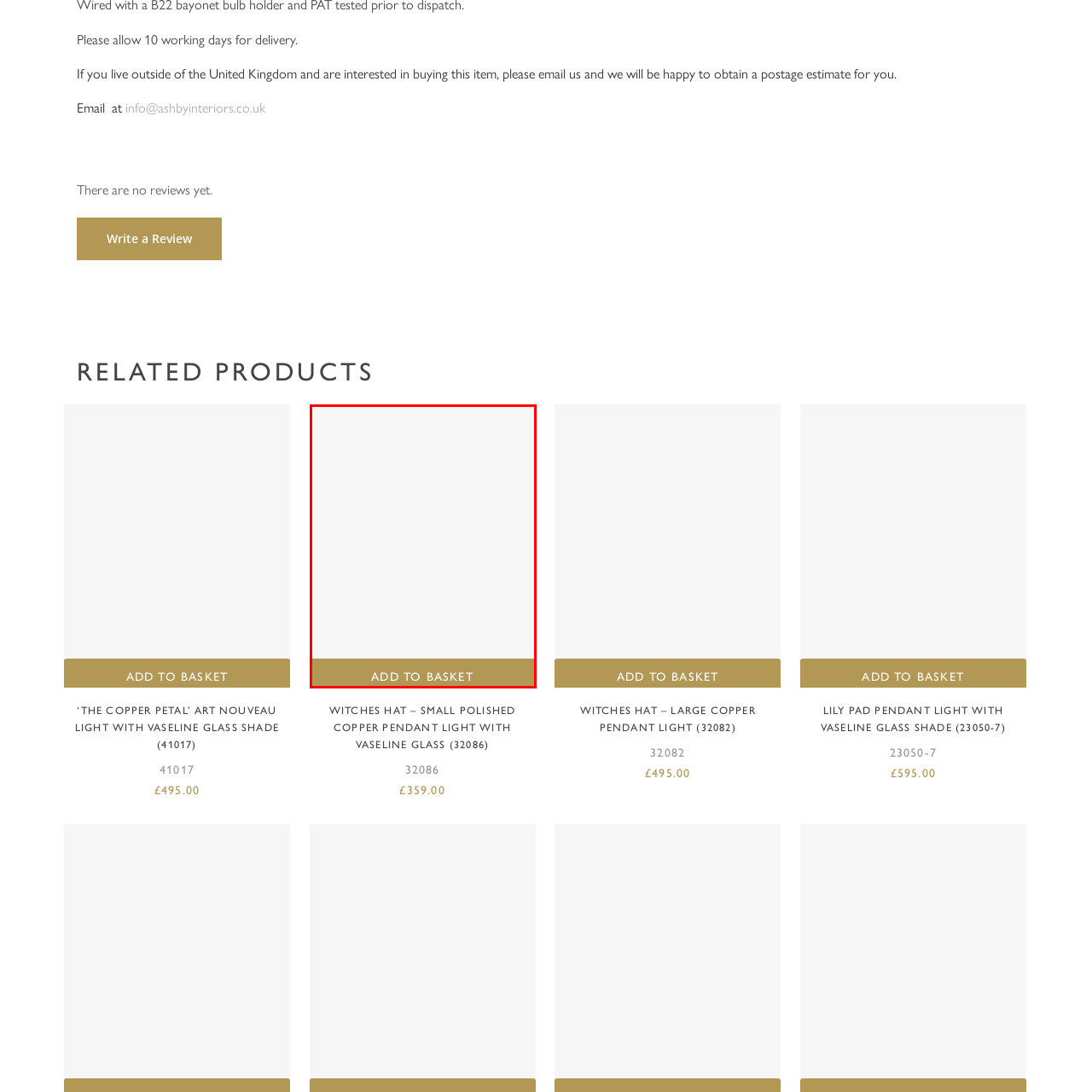Offer a detailed caption for the picture inside the red-bordered area.

The image showcases a prominent "ADD TO BASKET" button, designed with an elegant gold hue that complements its sophisticated aesthetic. This button invites users to add the featured product, the "WITCHES HAT - Small Polished Copper Pendant Light with Vaseline Glass," to their shopping cart. The minimalist design ensures that the button stands out on the webpage, making it user-friendly for potential buyers interested in enhancing their space with this stylish lighting fixture. Surrounding elements hint at various copper light options available, highlighting the shop's curated collection of artistic lighting solutions.